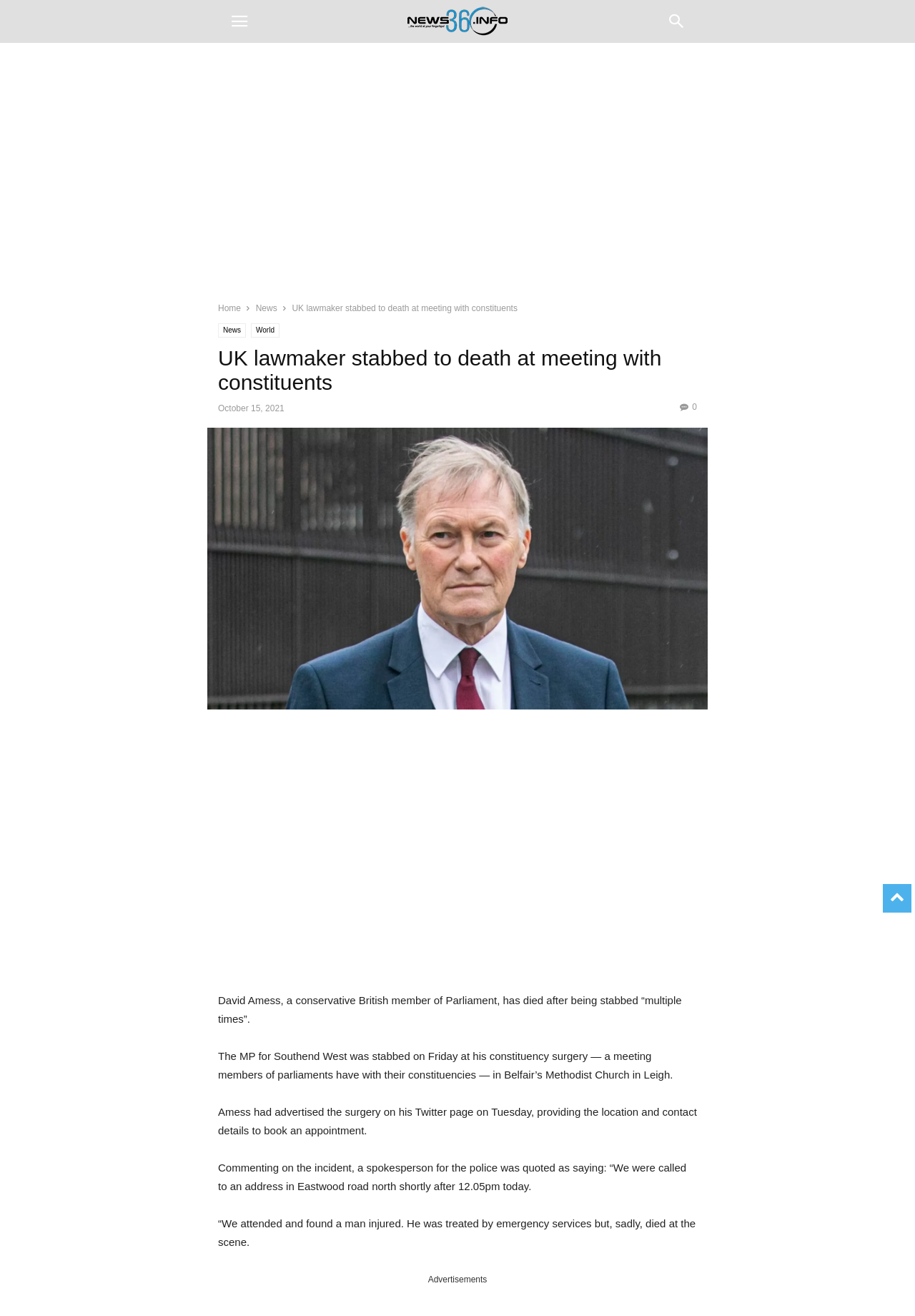Where was David Amess stabbed?
Using the visual information, answer the question in a single word or phrase.

Belfair's Methodist Church in Leigh